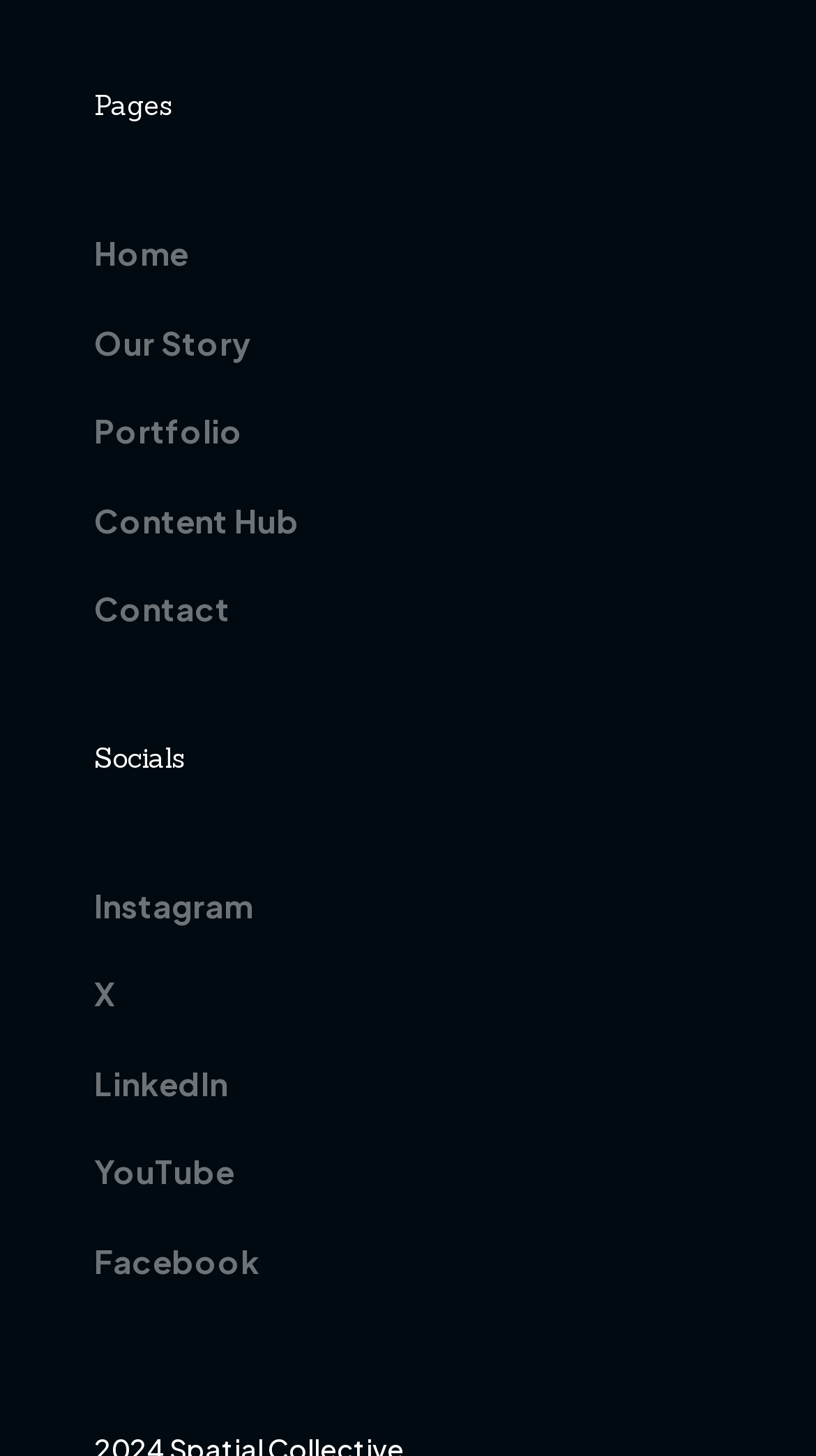How many social media links are there?
Based on the screenshot, provide a one-word or short-phrase response.

5